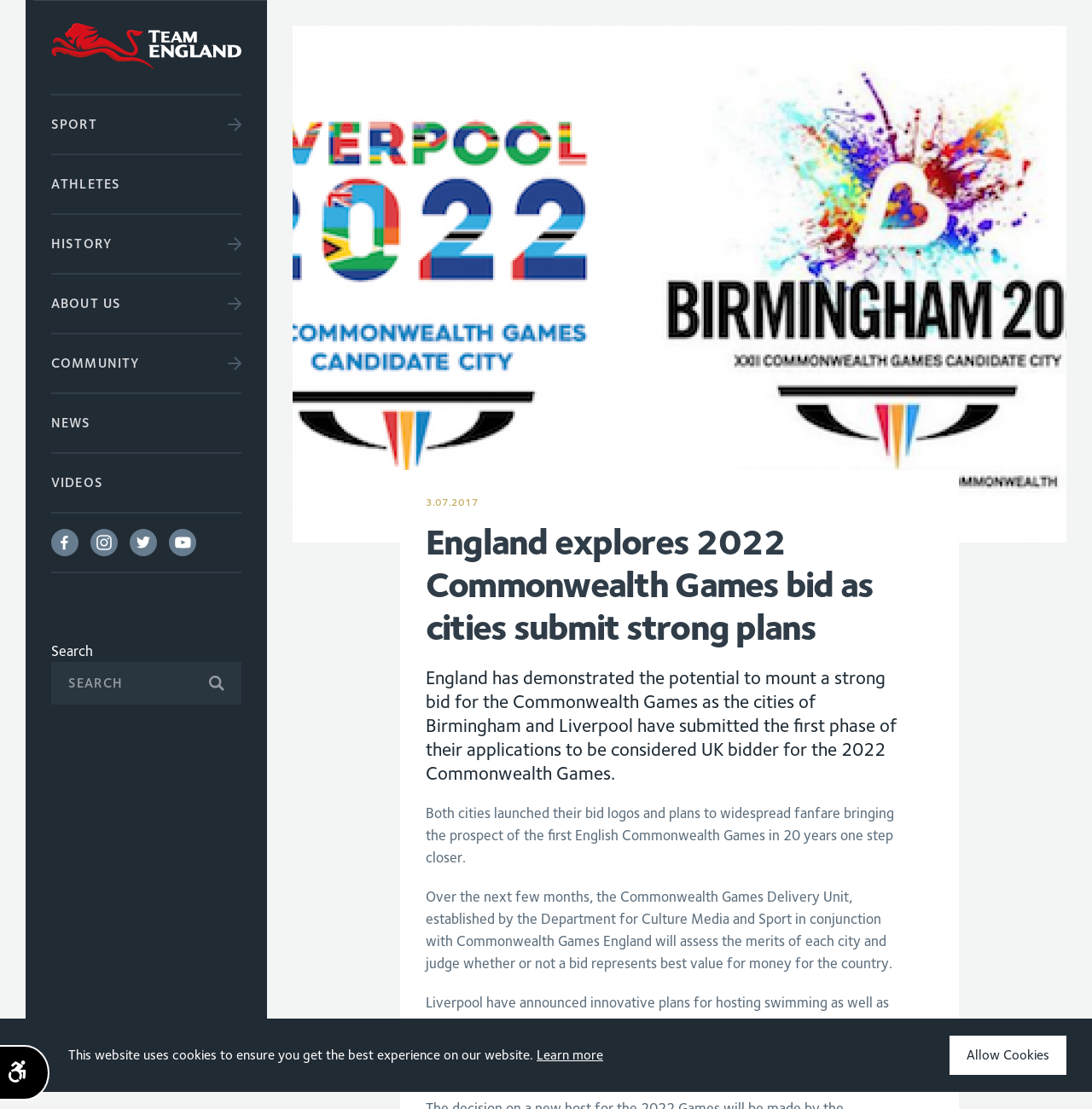What is the color of the 'Subscribe' button?
Using the image, respond with a single word or phrase.

Not specified